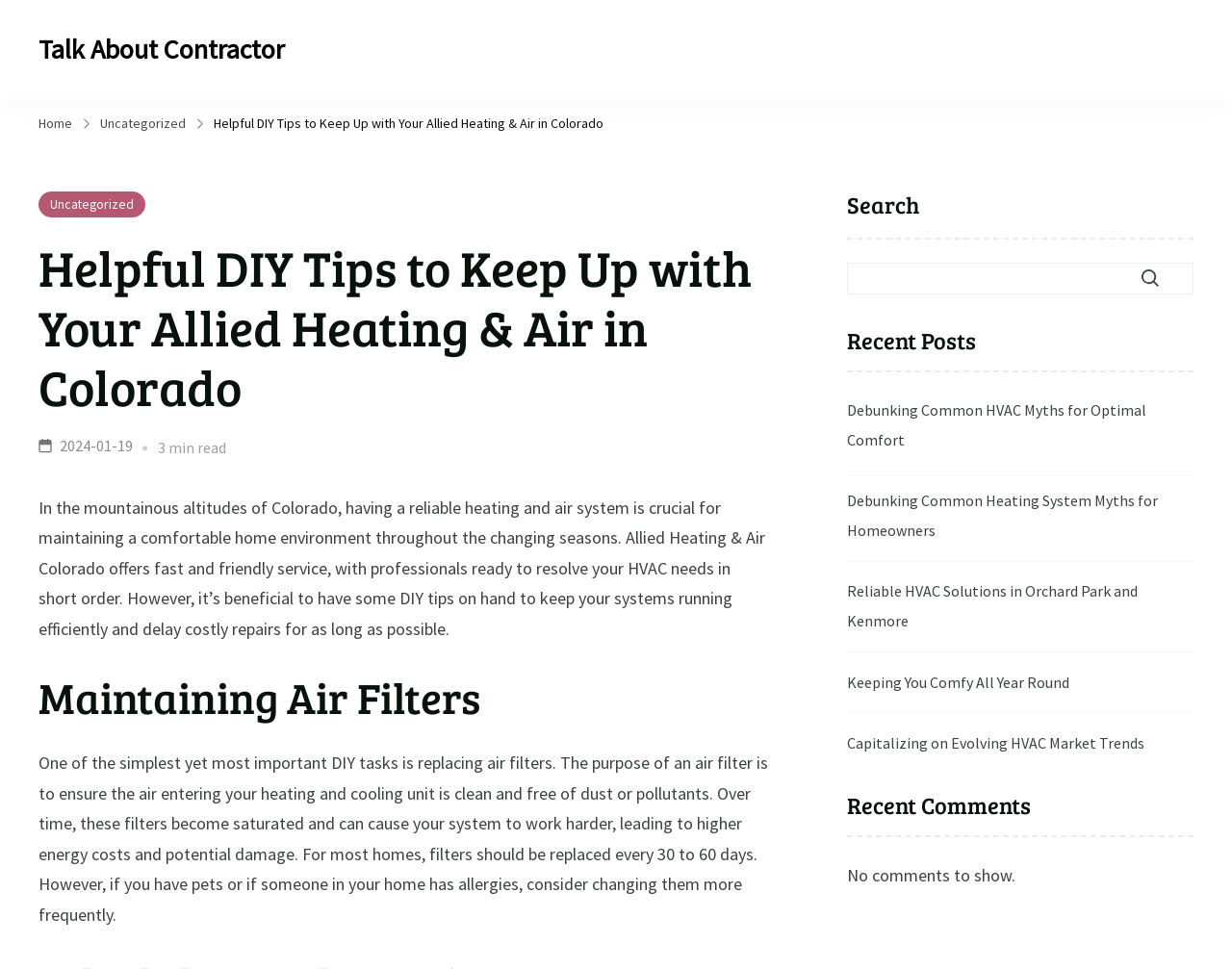Pinpoint the bounding box coordinates of the clickable area needed to execute the instruction: "Read the 'Helpful DIY Tips to Keep Up with Your Allied Heating & Air in Colorado' article". The coordinates should be specified as four float numbers between 0 and 1, i.e., [left, top, right, bottom].

[0.173, 0.112, 0.49, 0.144]